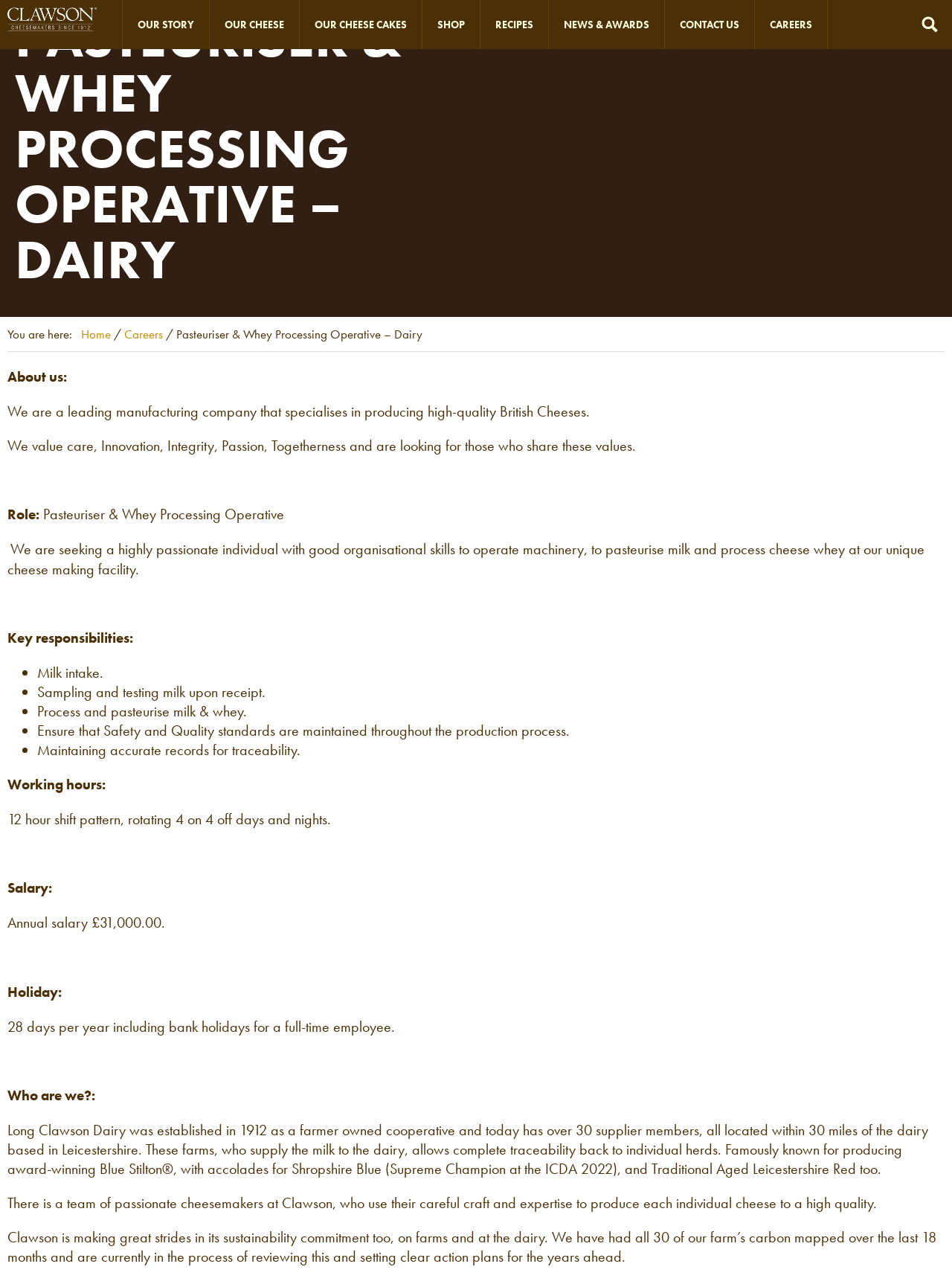Indicate the bounding box coordinates of the element that must be clicked to execute the instruction: "Click on OUR STORY". The coordinates should be given as four float numbers between 0 and 1, i.e., [left, top, right, bottom].

[0.128, 0.0, 0.22, 0.038]